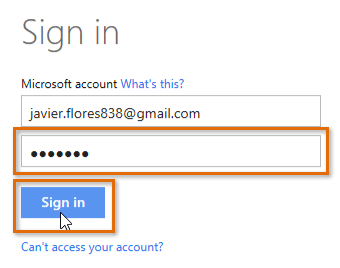Offer a detailed explanation of the image.

The image displays a Microsoft sign-in interface. At the top, the title "Sign in" is prominently featured, indicating the purpose of the page. Below the title, there is a field where users are prompted to enter their Microsoft account email, shown here as "javier.flores838@gmail.com." The next input field, labeled for a password, contains obscured characters representing the user's password for security.

To the right of the password field, a blue button labeled "Sign in" is highlighted, which invites users to click to proceed after entering their credentials. A cursor is positioned over this button, suggesting an actionable step is being taken. The layout is clear and user-friendly, emphasizing the key actions needed for signing into the Microsoft account.